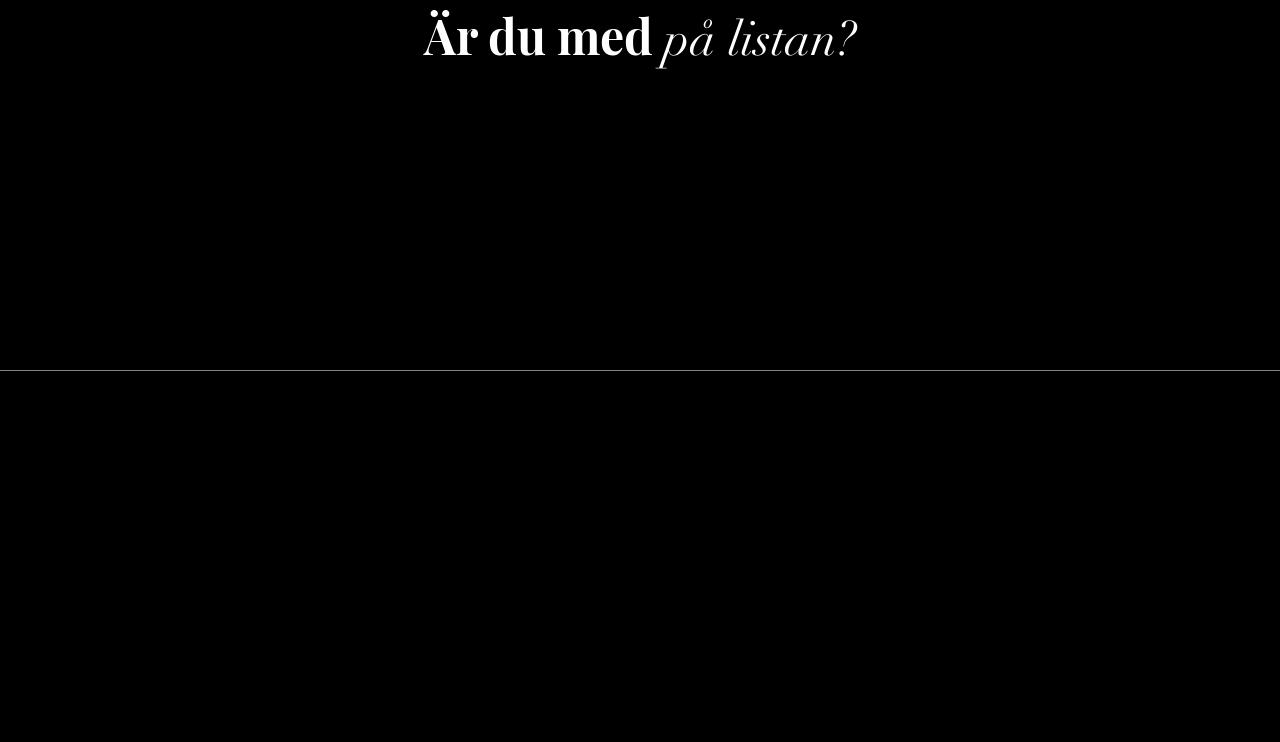From the webpage screenshot, predict the bounding box coordinates (top-left x, top-left y, bottom-right x, bottom-right y) for the UI element described here: Leverans och returer

[0.528, 0.734, 0.628, 0.757]